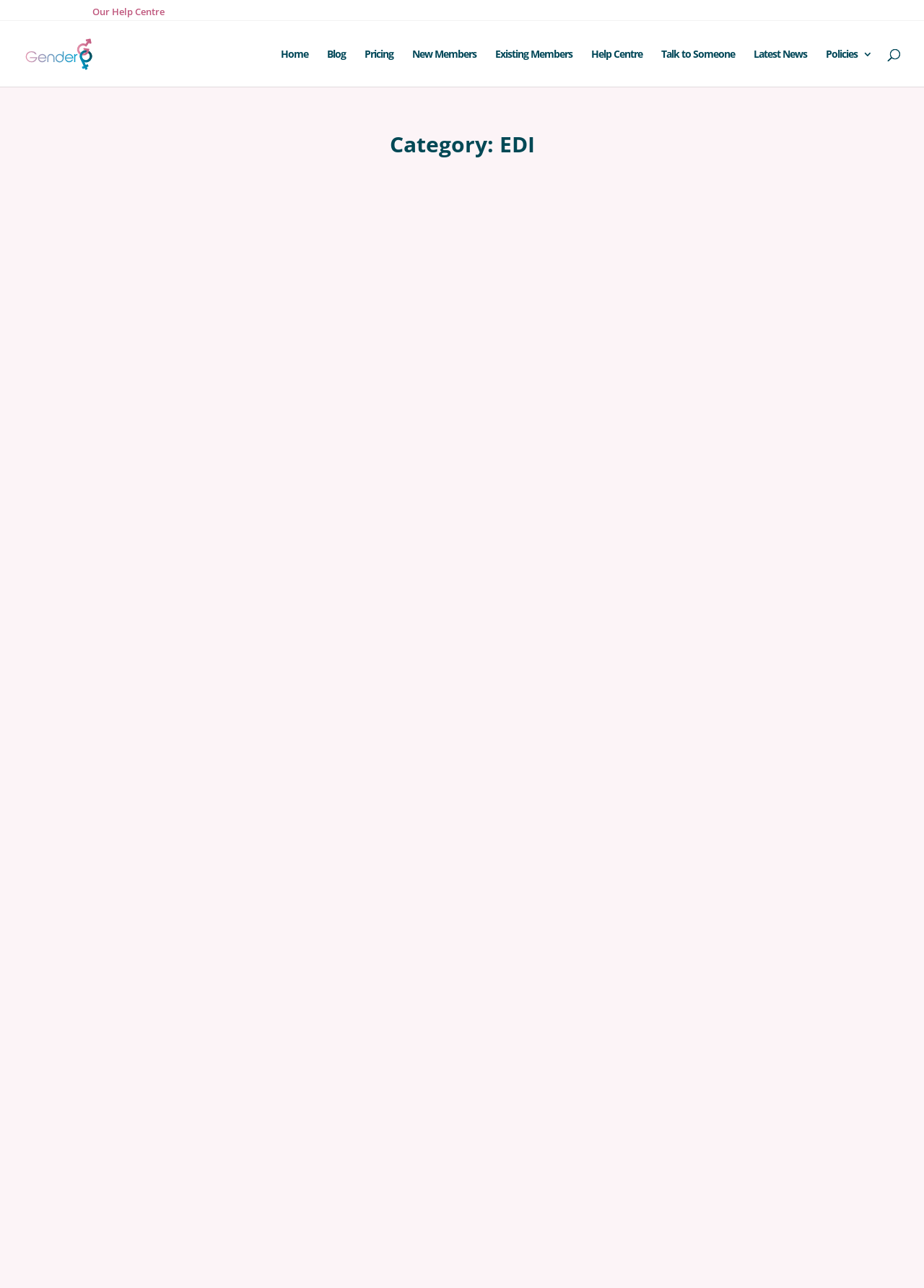Using a single word or phrase, answer the following question: 
What is the title of the first article on the webpage?

Know your rights as a trans person in the US workplace